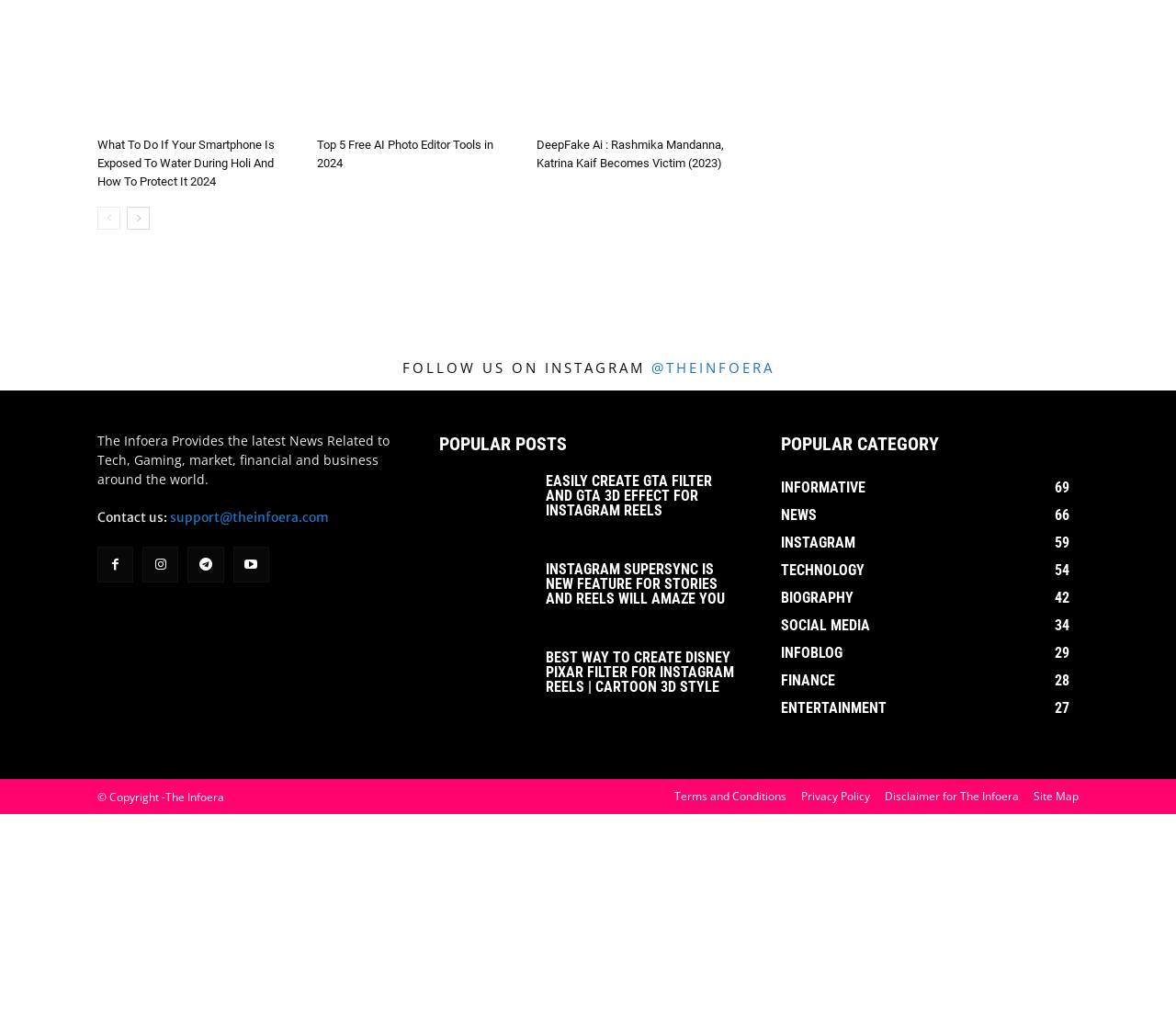What is the name of the website?
Kindly offer a detailed explanation using the data available in the image.

I determined the name of the website by looking at the StaticText element with the text 'The Infoera Provides the latest News Related to Tech, Gaming, market, financial and business around the world.' which suggests that 'The Infoera' is the name of the website.